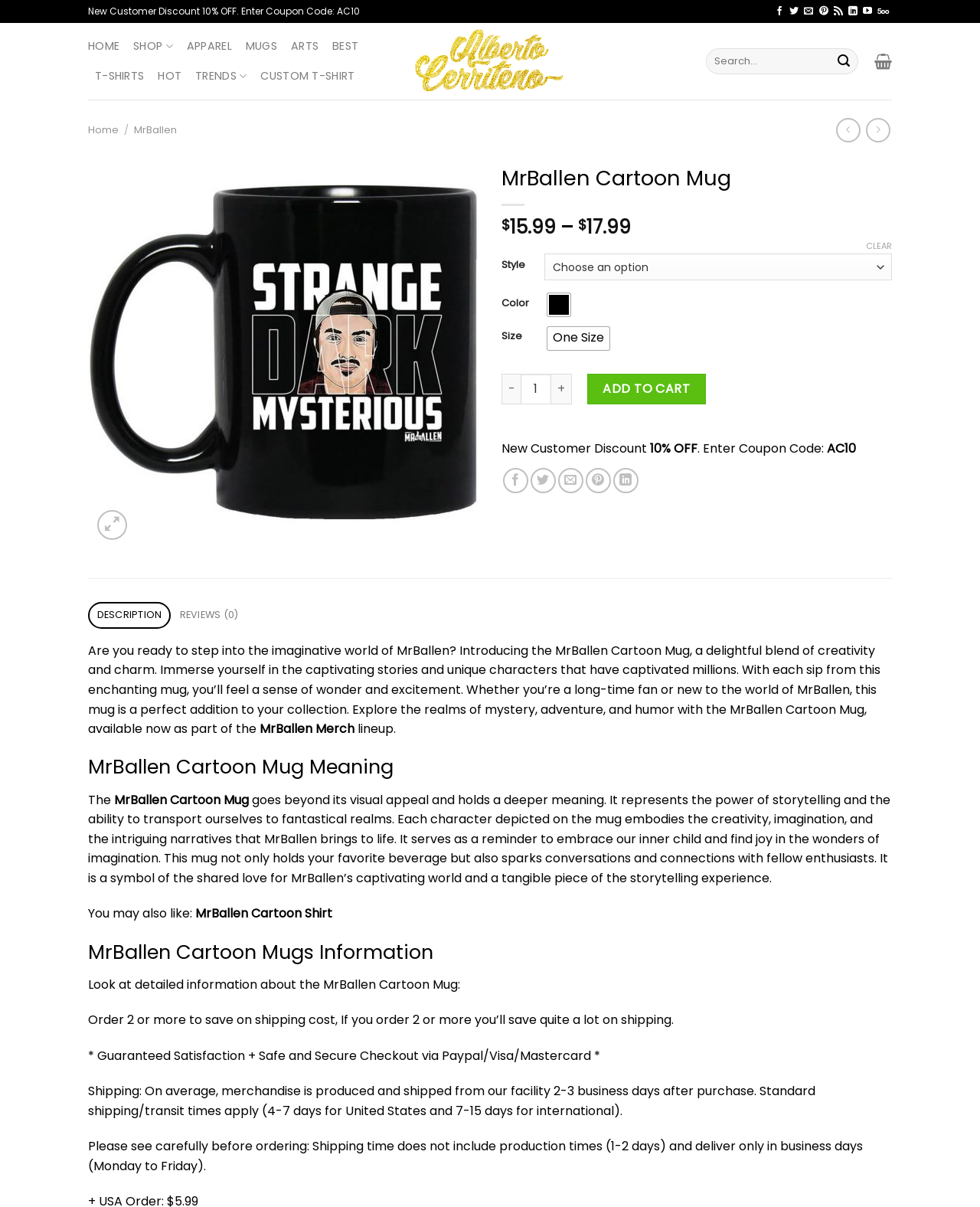Find the bounding box coordinates of the clickable area that will achieve the following instruction: "Add the MrBallen Cartoon Mug to cart".

[0.599, 0.309, 0.72, 0.335]